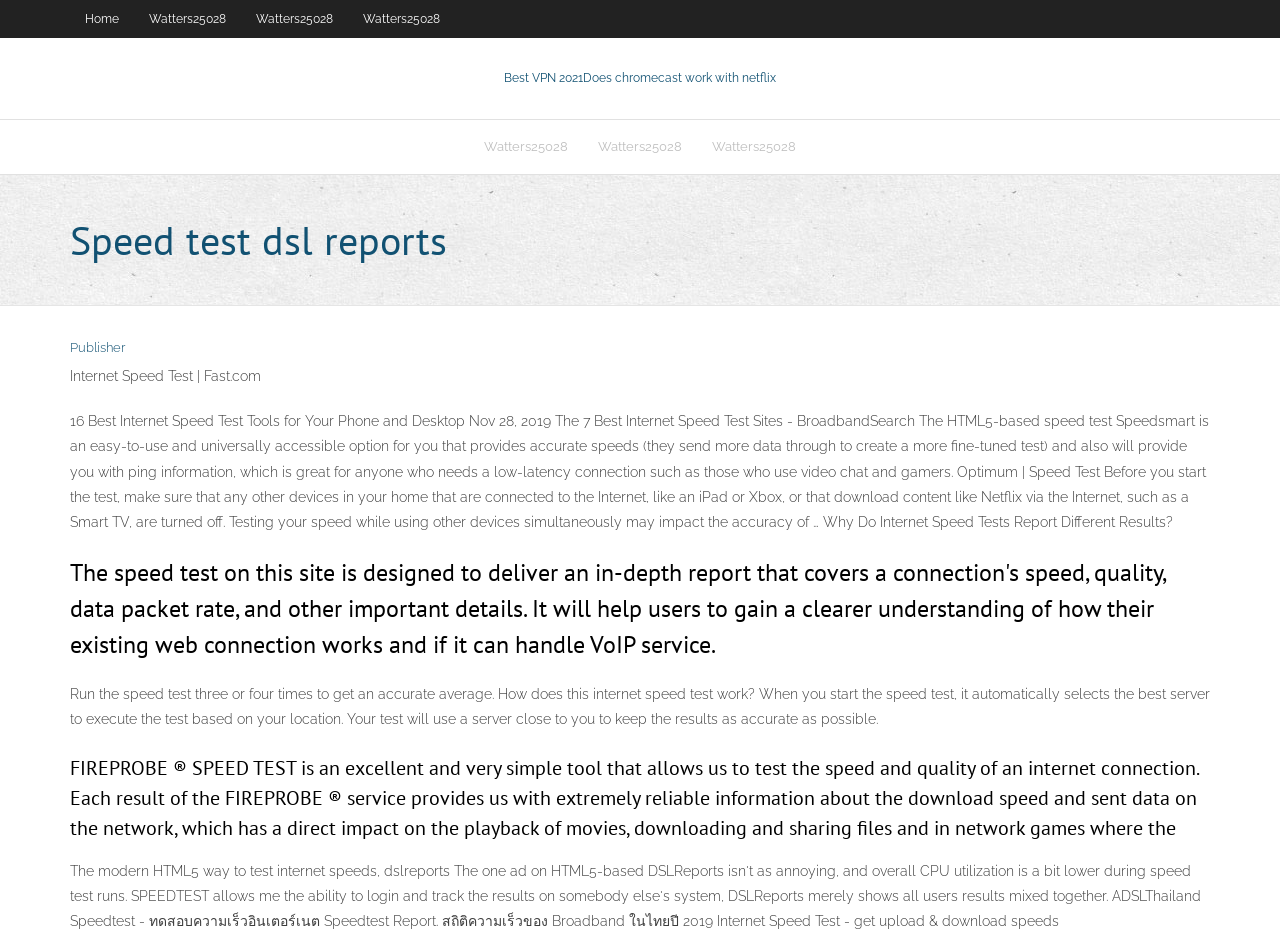What type of information does the speed test on this site provide?
Please answer the question as detailed as possible based on the image.

I found the answer by reading the text content of the webpage, specifically the paragraph that says 'The speed test on this site is designed to deliver an in-depth report that covers a connection's speed, quality, data packet rate, and other important details...'.